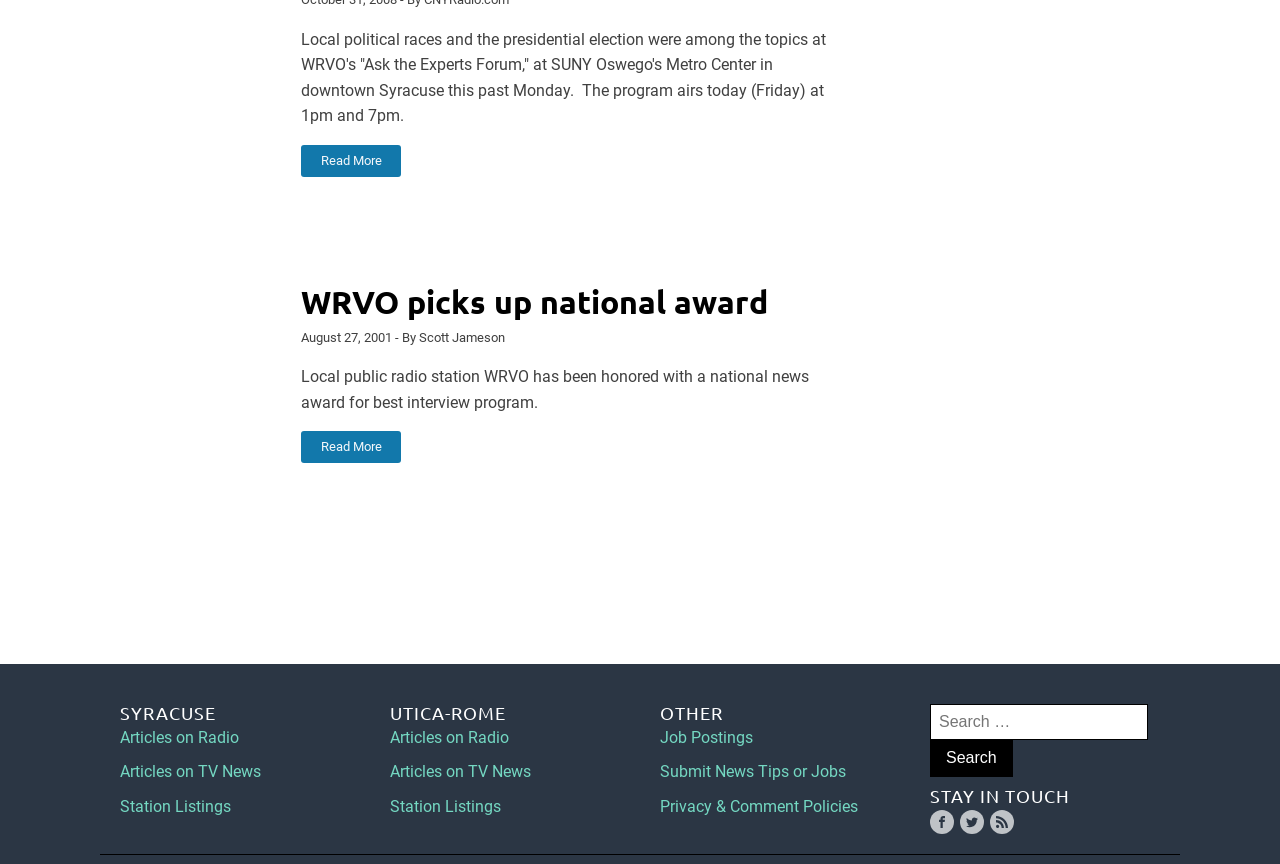Please identify the bounding box coordinates of where to click in order to follow the instruction: "Visit our Facebook page".

[0.727, 0.937, 0.745, 0.965]